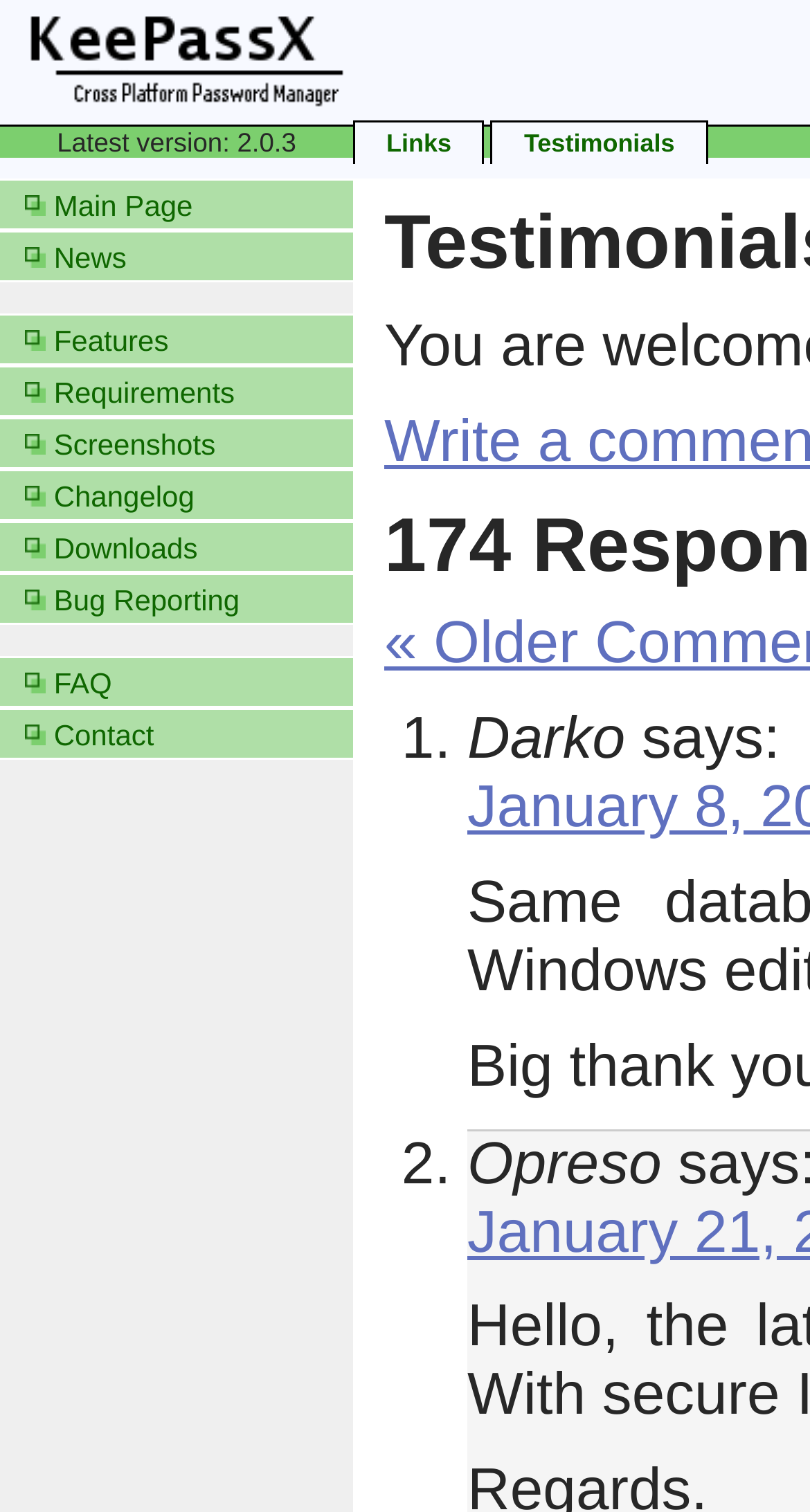Identify the bounding box coordinates for the region of the element that should be clicked to carry out the instruction: "View the 'Screenshots'". The bounding box coordinates should be four float numbers between 0 and 1, i.e., [left, top, right, bottom].

[0.0, 0.276, 0.436, 0.31]